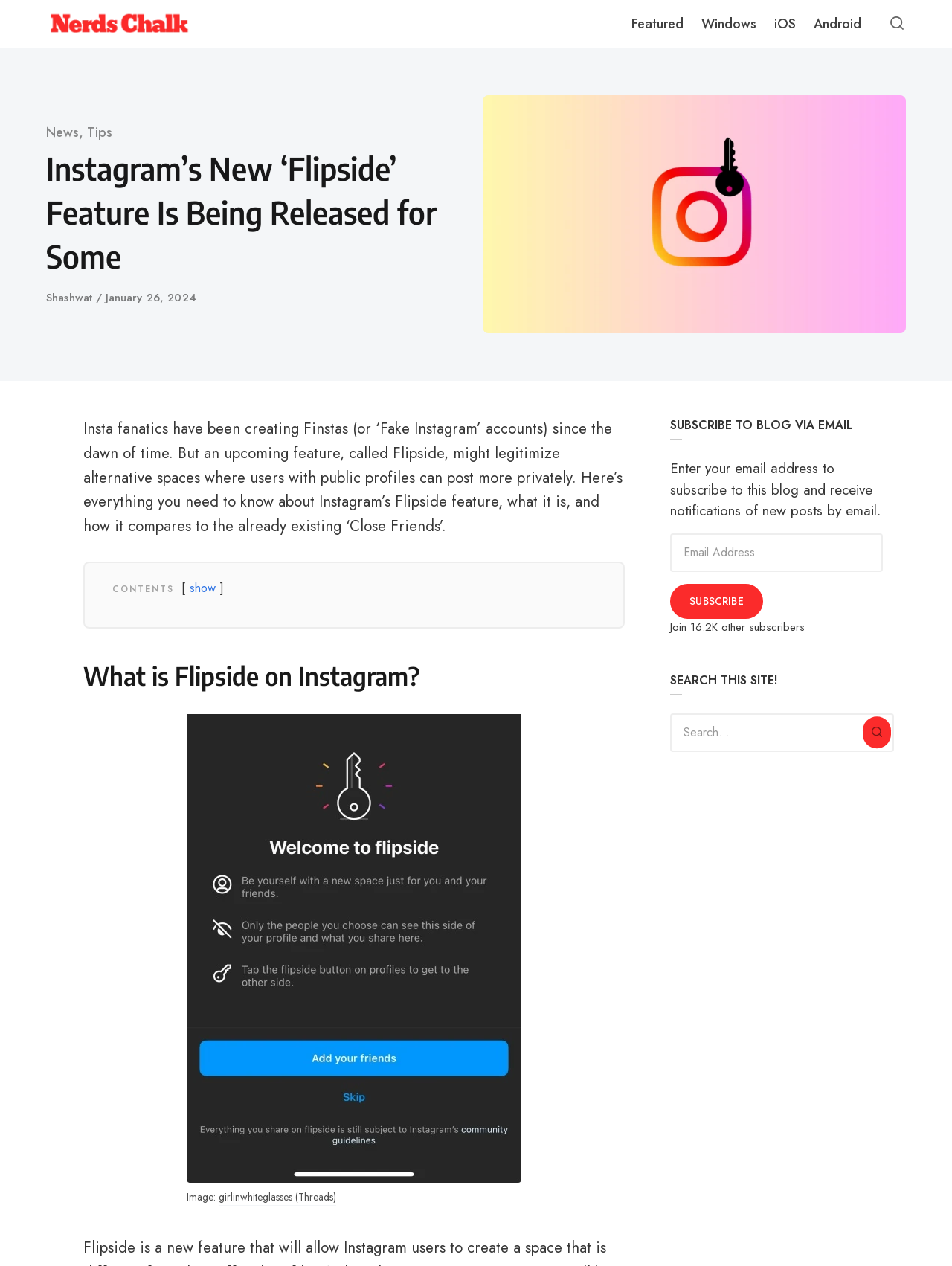What is the category of the article?
Please provide a comprehensive answer based on the details in the screenshot.

The category of the article can be found by looking at the section that says 'Category' and then finding the links that say 'News' and 'Tips'.